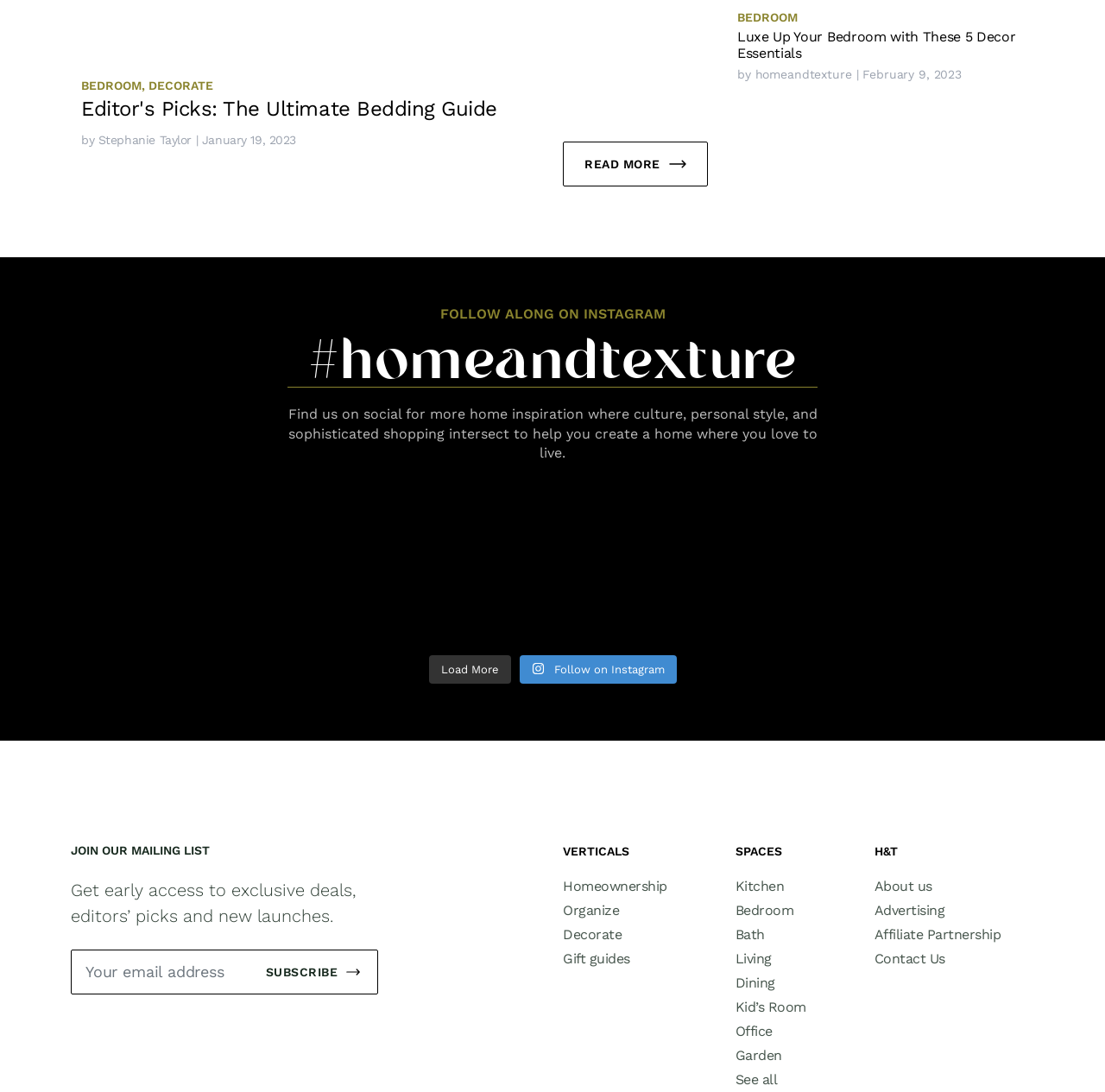Locate the bounding box coordinates of the clickable area to execute the instruction: "Browse categories". Provide the coordinates as four float numbers between 0 and 1, represented as [left, top, right, bottom].

None